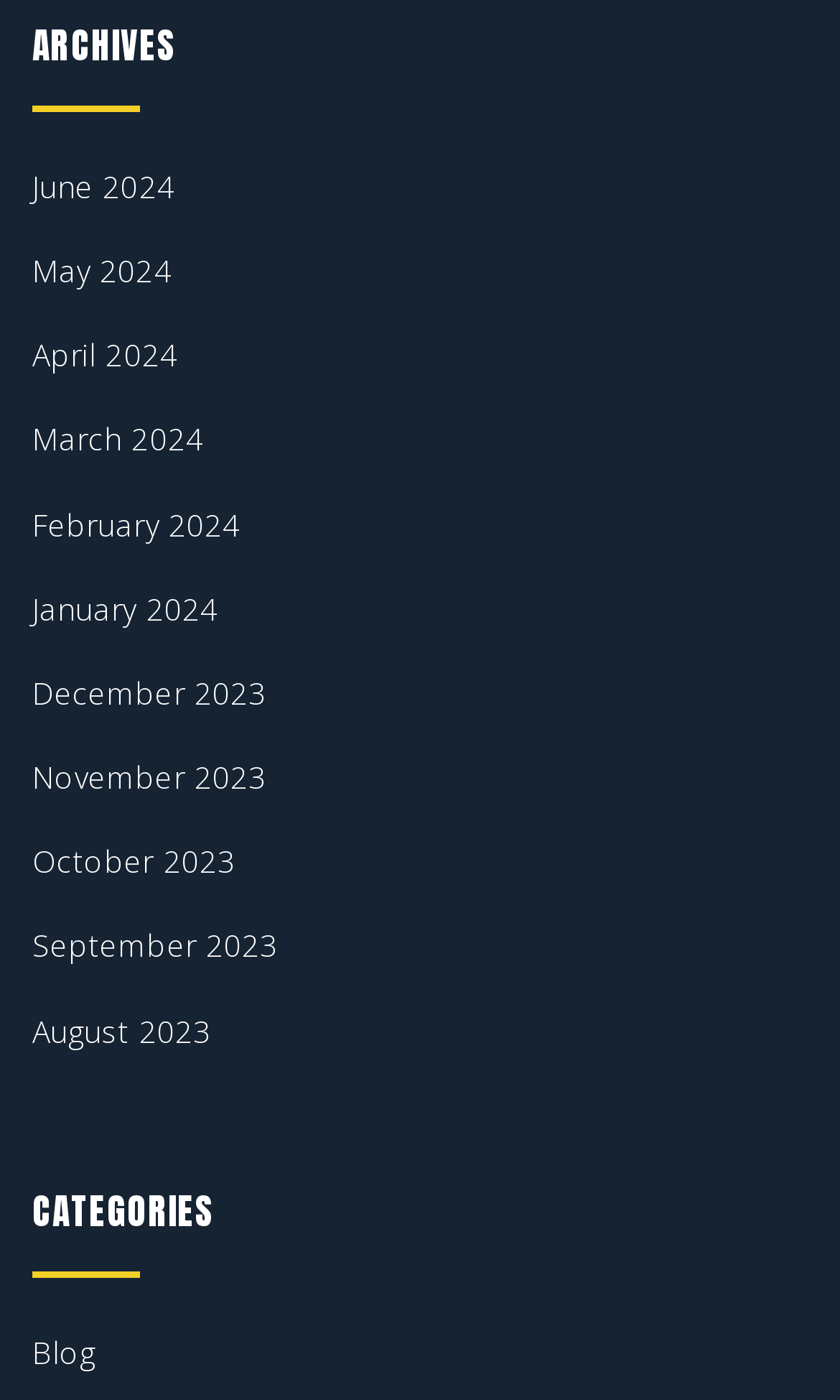Respond to the following question using a concise word or phrase: 
How many months are listed in the archives?

12